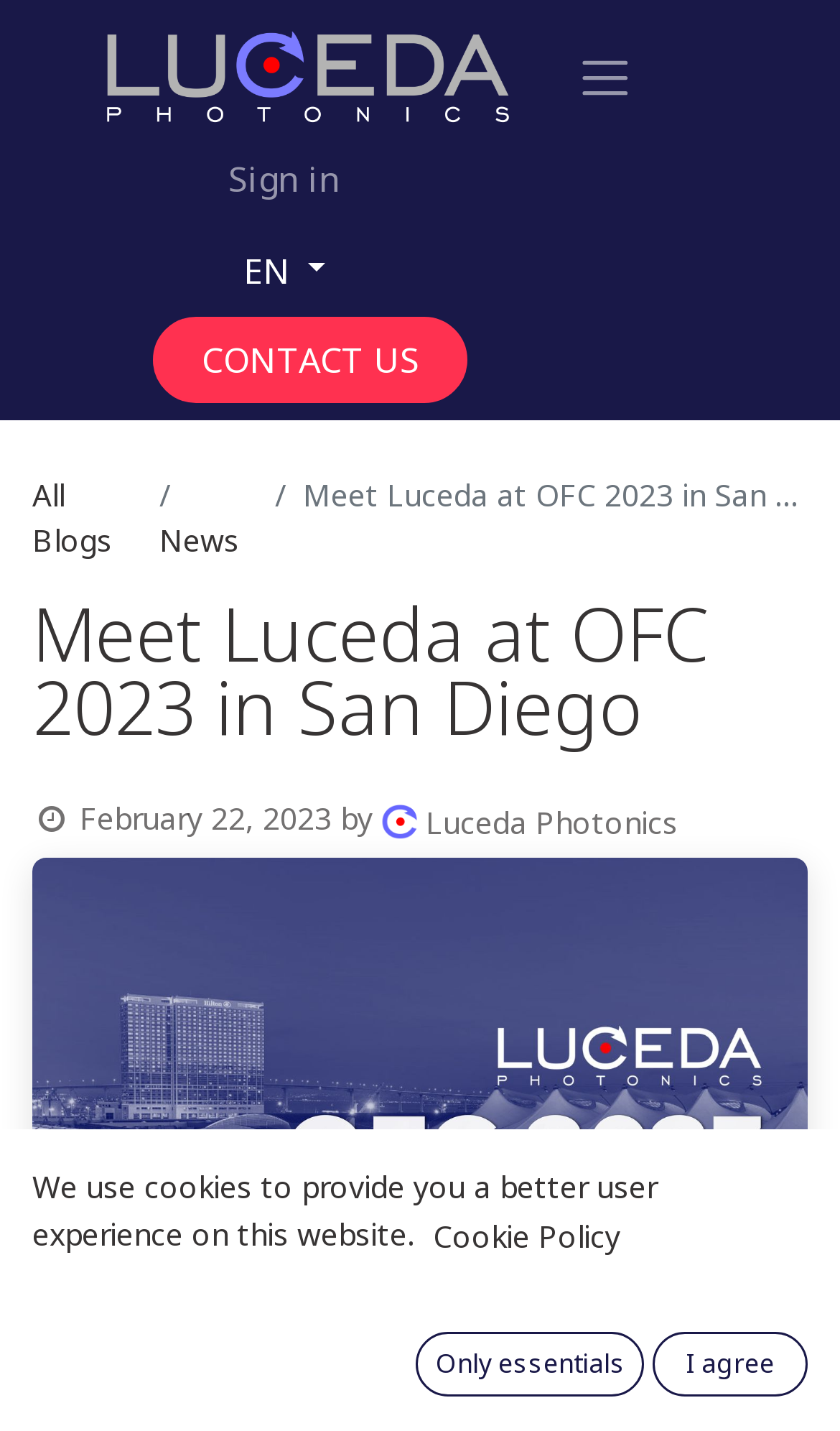Please provide the main heading of the webpage content.

Meet Luceda at OFC 2023 in San Diego